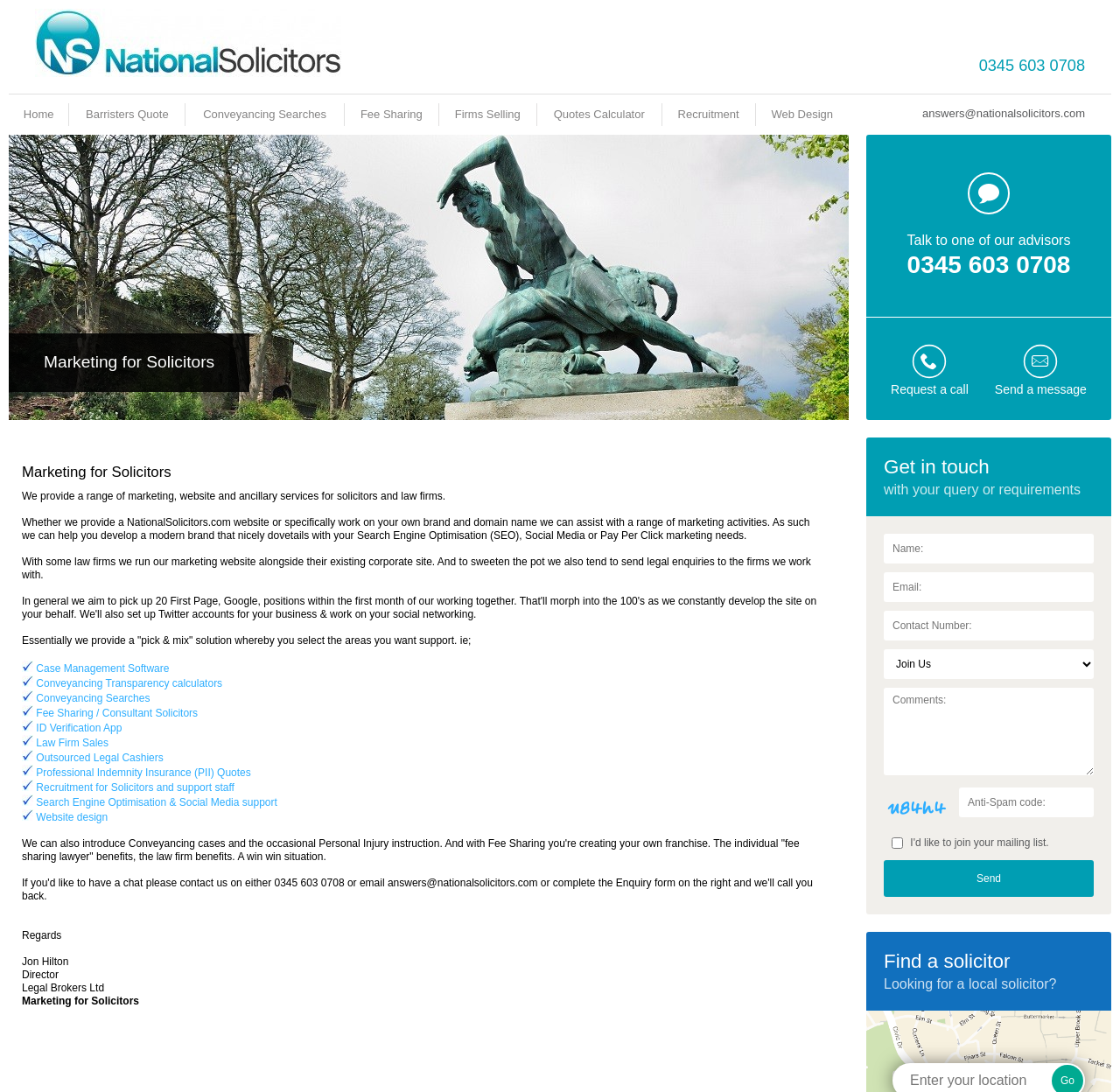Find the UI element described as: "parent_node: Join Us name="comments" placeholder="Comments:"" and predict its bounding box coordinates. Ensure the coordinates are four float numbers between 0 and 1, [left, top, right, bottom].

[0.789, 0.63, 0.977, 0.71]